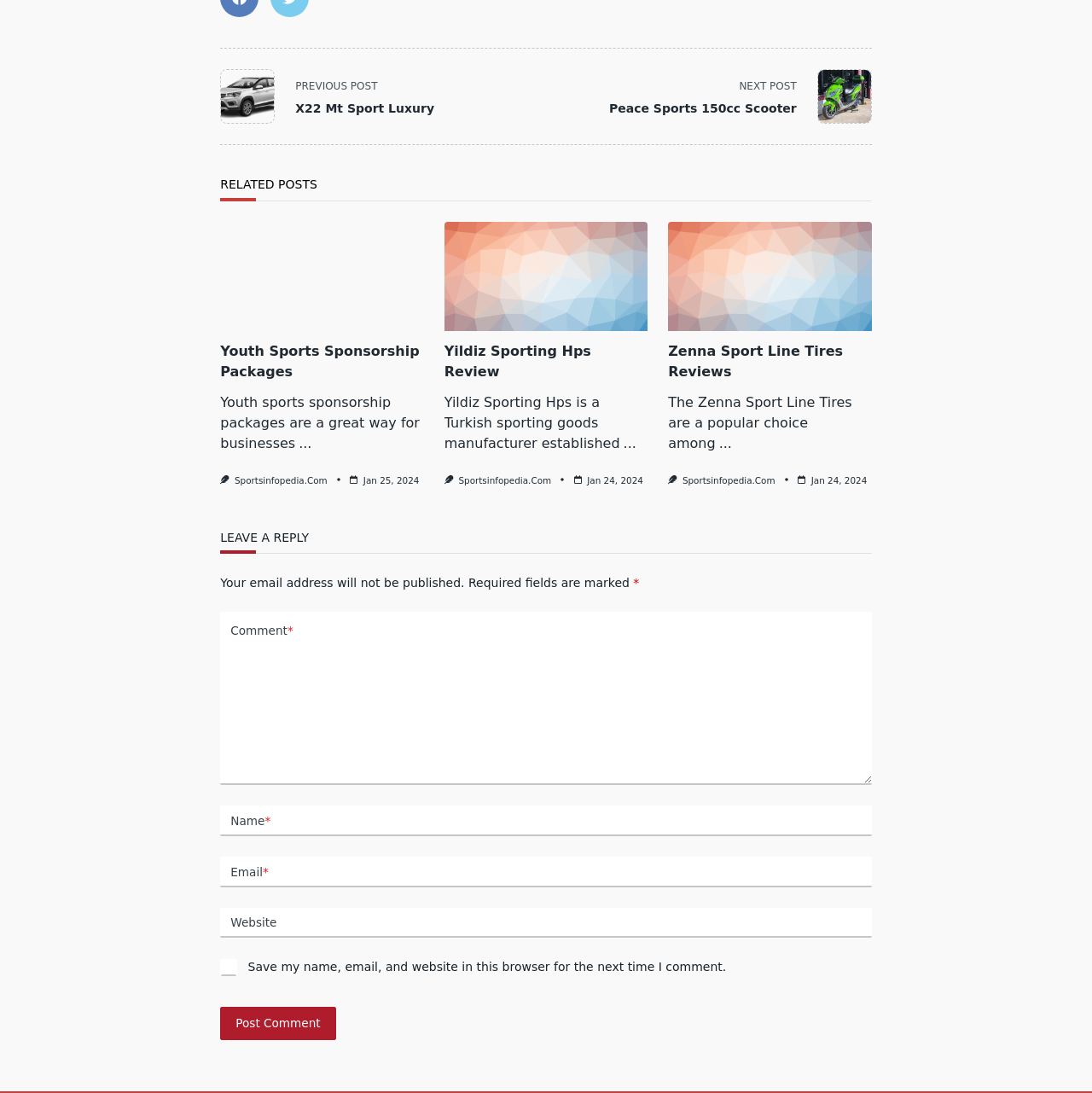Examine the image carefully and respond to the question with a detailed answer: 
What is the date of the latest post?

I looked for the most recent date mentioned in the links with a time element. The latest date is 'Jan 25, 2024', which is associated with the post 'Youth Sports Sponsorship Packages'.